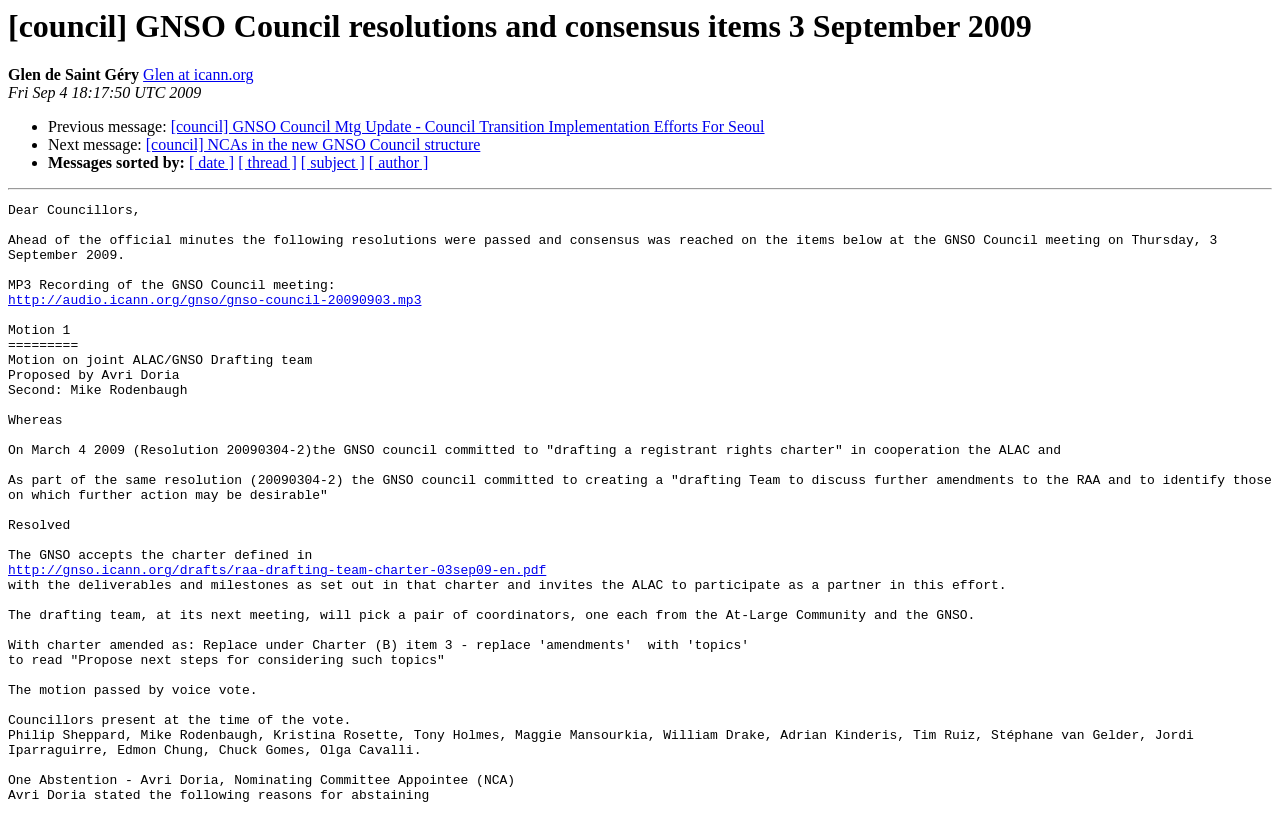Provide a one-word or one-phrase answer to the question:
Who is the author of the message?

Glen de Saint Géry